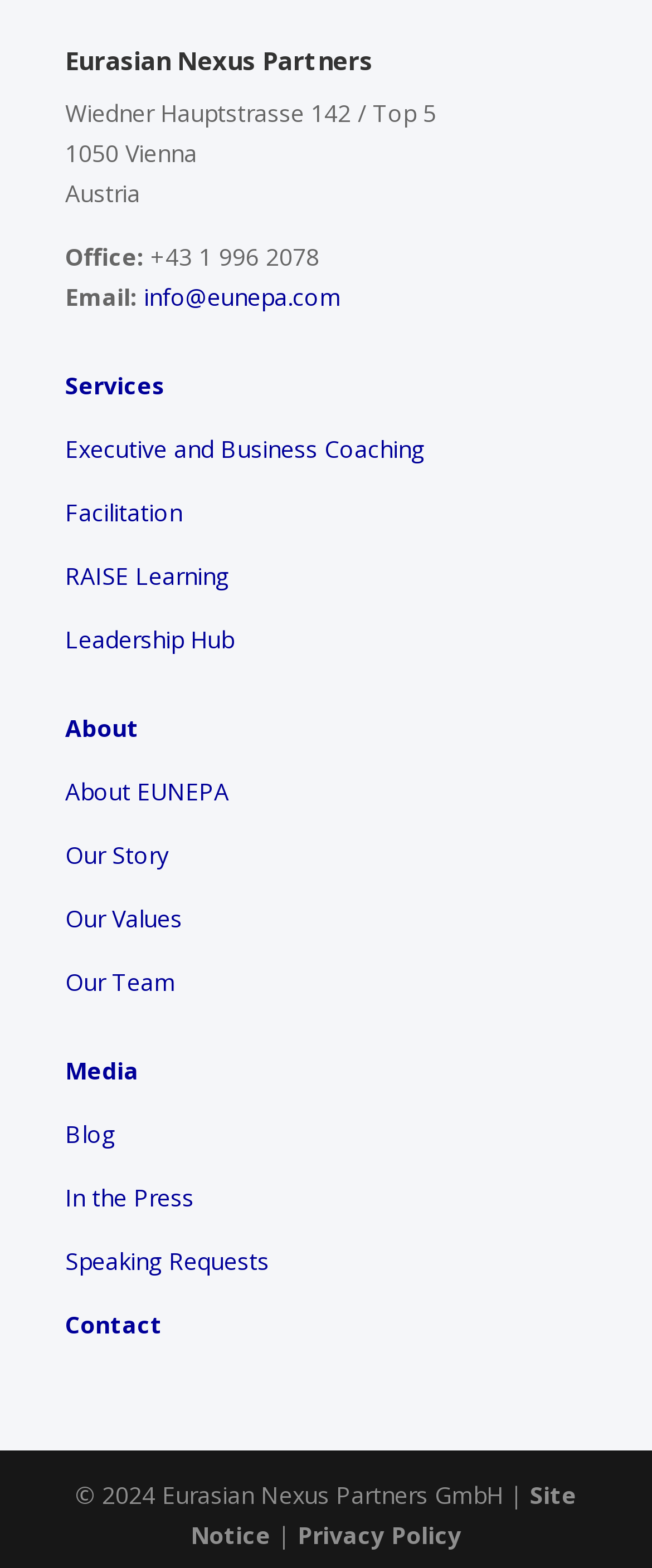Locate the bounding box coordinates of the area you need to click to fulfill this instruction: 'Visit the 'About' page'. The coordinates must be in the form of four float numbers ranging from 0 to 1: [left, top, right, bottom].

[0.1, 0.454, 0.213, 0.475]